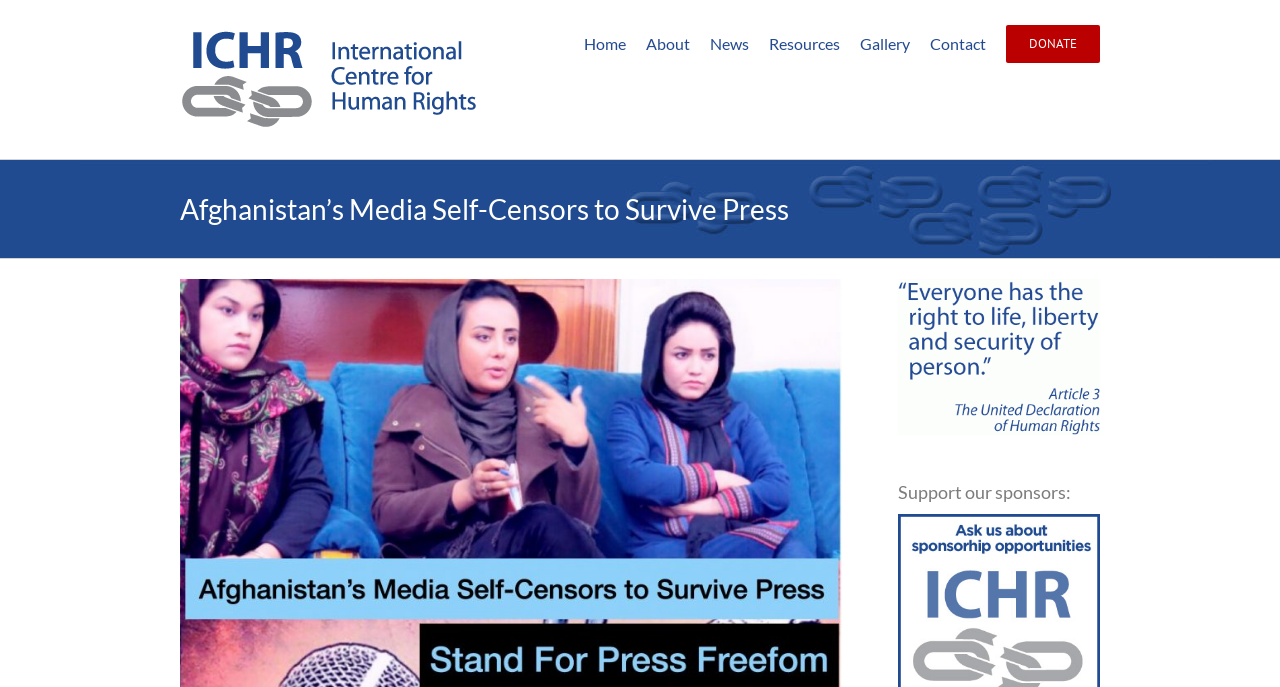From the image, can you give a detailed response to the question below:
How many main menu items are there?

The main menu items are Home, About, News, Resources, Gallery, Contact, and DONATE, which are located at the top of the webpage with a navigation element 'Main Menu' and bounding box coordinate of [0.456, 0.0, 0.859, 0.122].